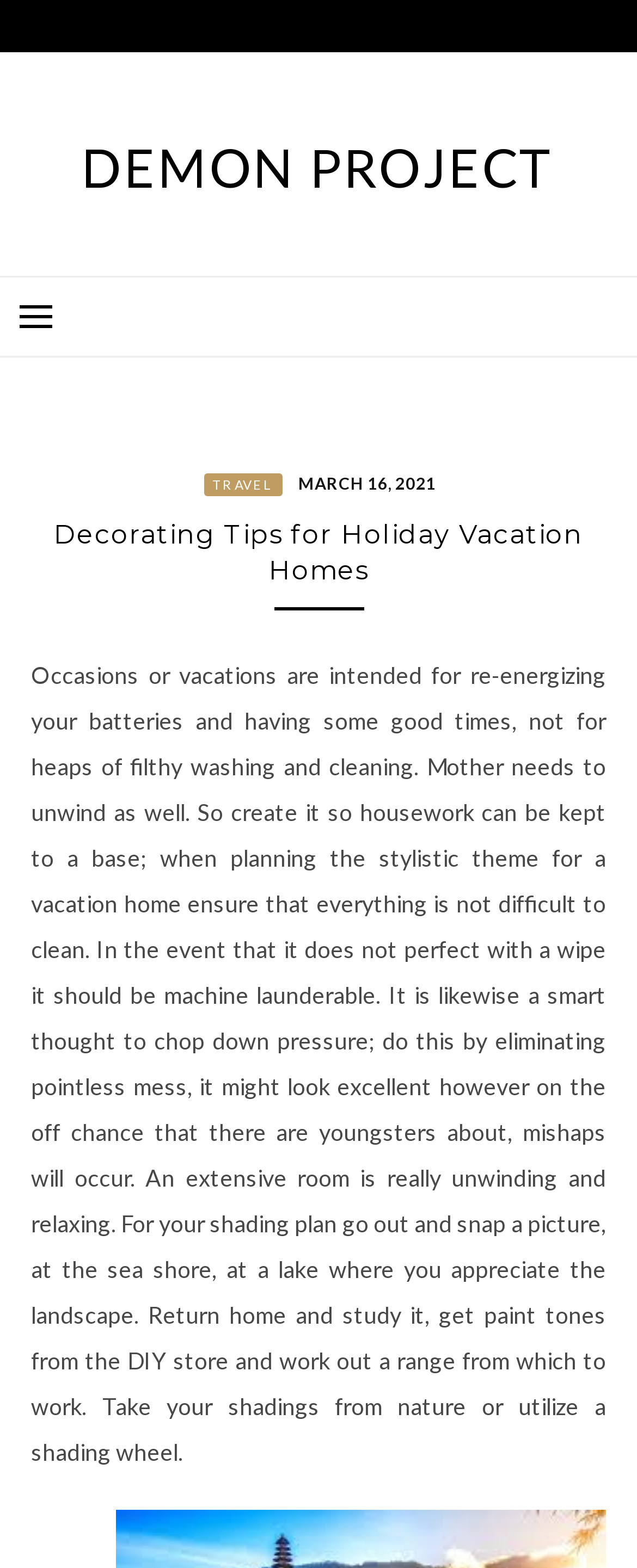What is the theme of the article?
Please use the image to provide an in-depth answer to the question.

Based on the content of the article, it appears to be providing decorating tips for holiday vacation homes, suggesting that the theme of the article is related to holiday vacation homes.